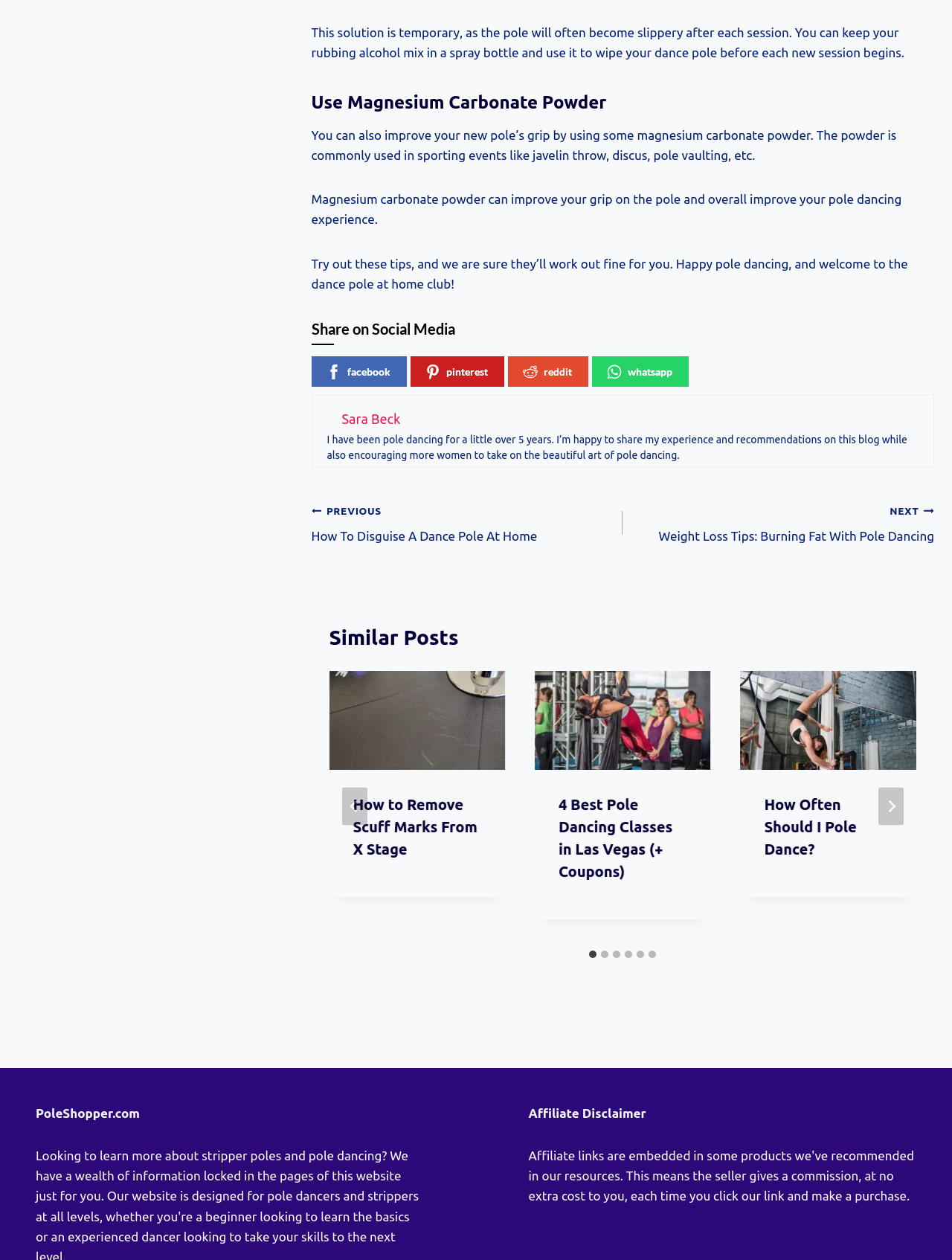Specify the bounding box coordinates of the area that needs to be clicked to achieve the following instruction: "Share on Facebook".

[0.327, 0.283, 0.427, 0.307]